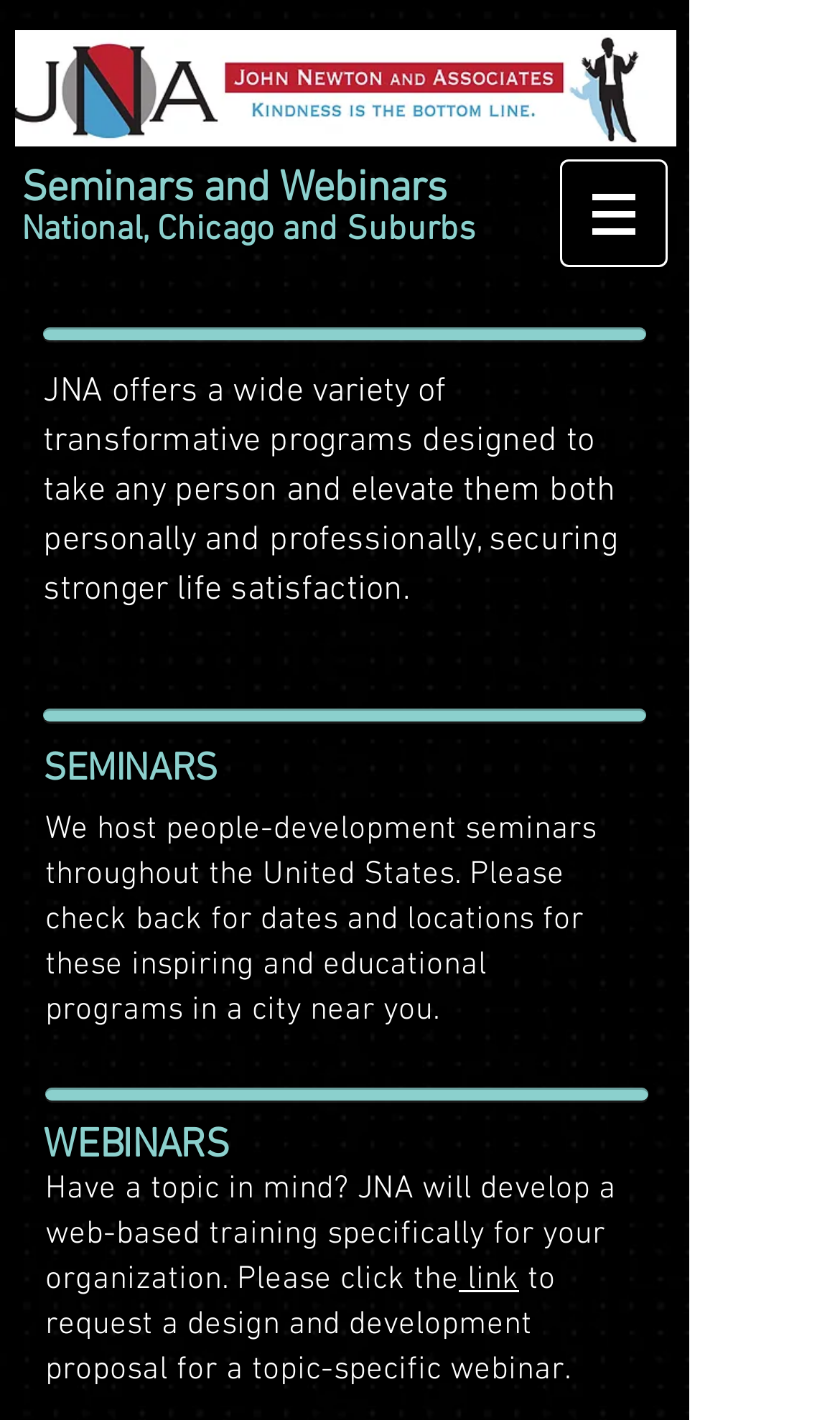Provide the bounding box coordinates for the UI element that is described as: "link".

[0.546, 0.887, 0.618, 0.915]